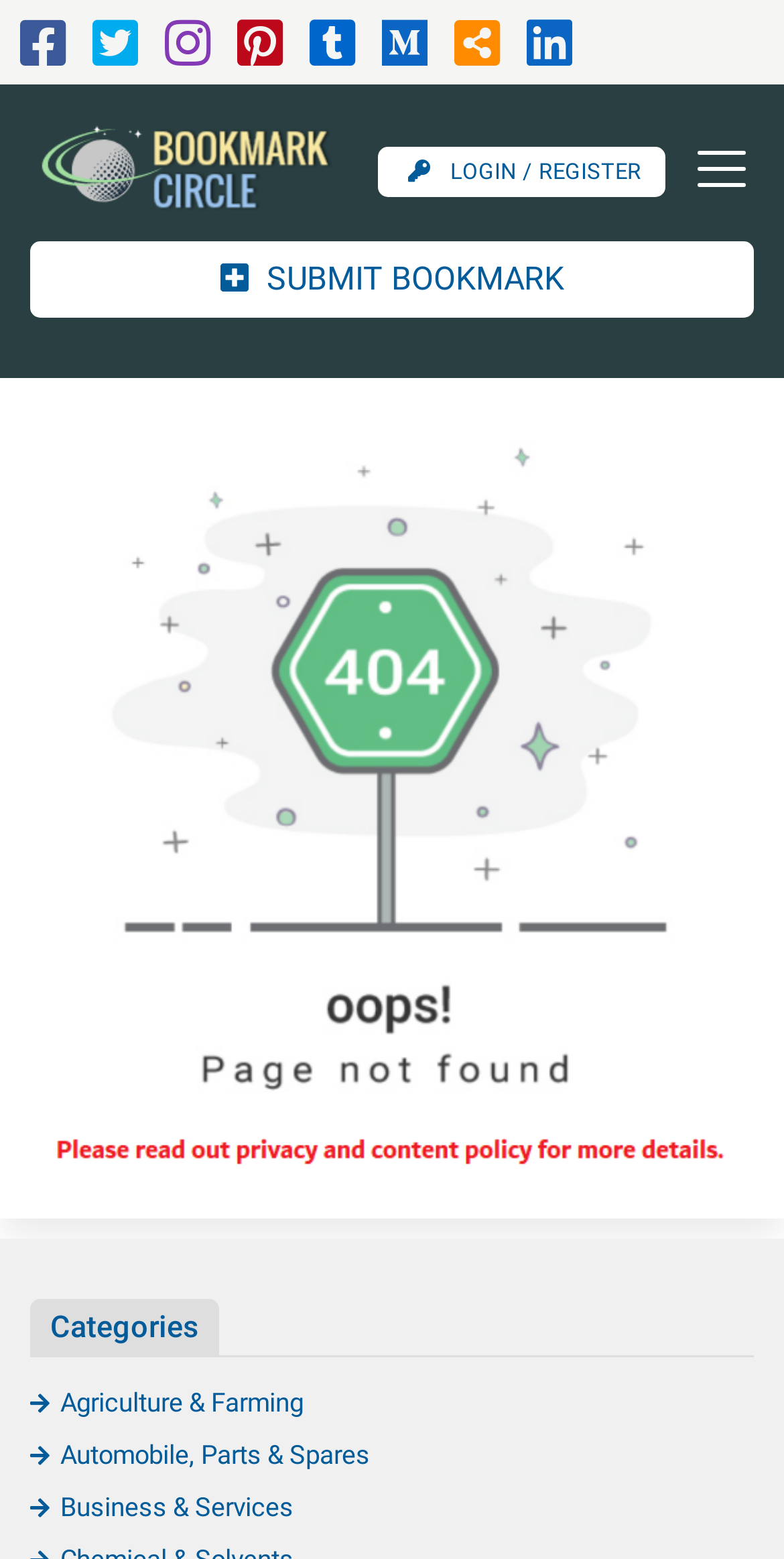What is the purpose of the button on the top right corner?
Please provide a detailed and thorough answer to the question.

The button on the top right corner is used to toggle navigation, as indicated by its text content 'Toggle navigation' and its bounding box coordinate of [0.849, 0.082, 0.962, 0.134]. It controls the navigation menu.